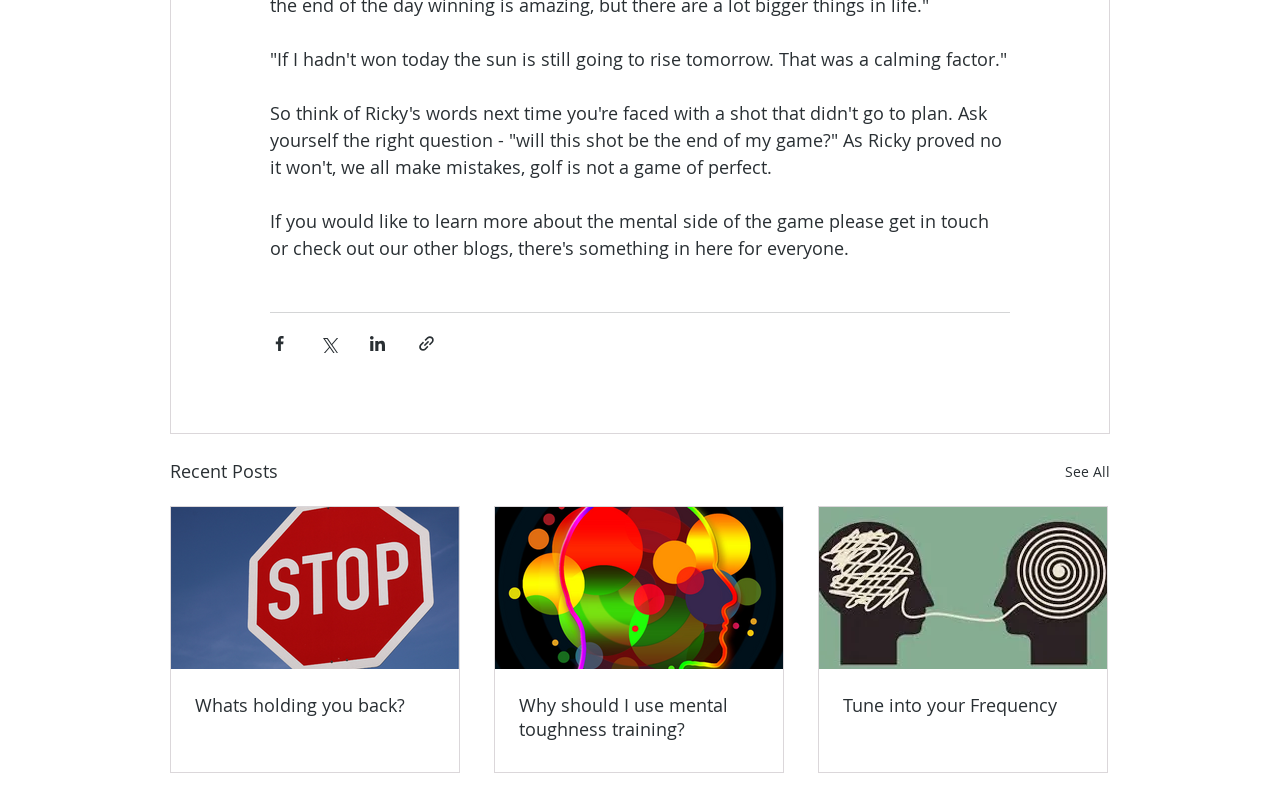Please find the bounding box coordinates for the clickable element needed to perform this instruction: "Share via Twitter".

[0.249, 0.412, 0.264, 0.436]